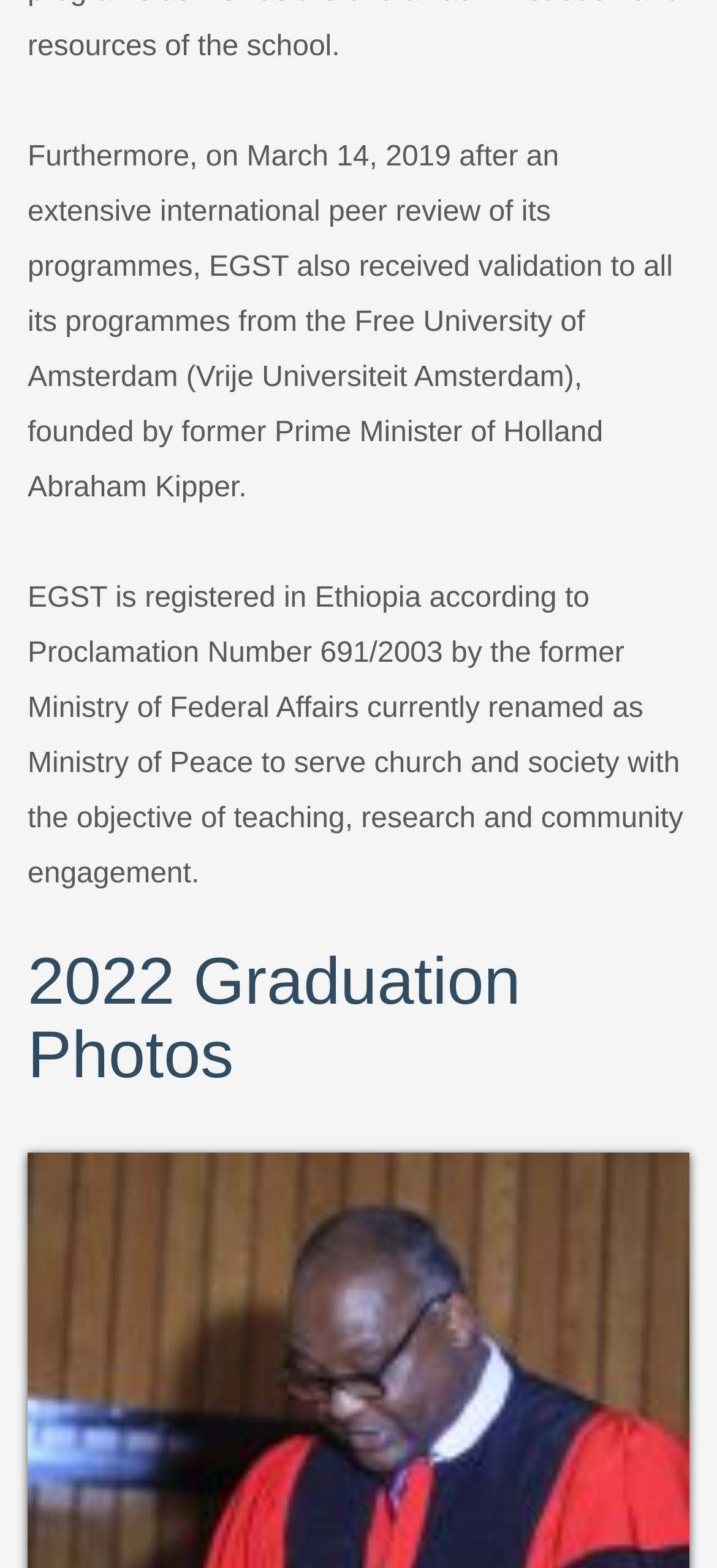What is the heading above the links and image?
Please give a detailed and elaborate answer to the question based on the image.

The heading element with OCR text '2022 Graduation Photos' is located above the links and image, indicating that the links and image are related to 2022 graduation photos.